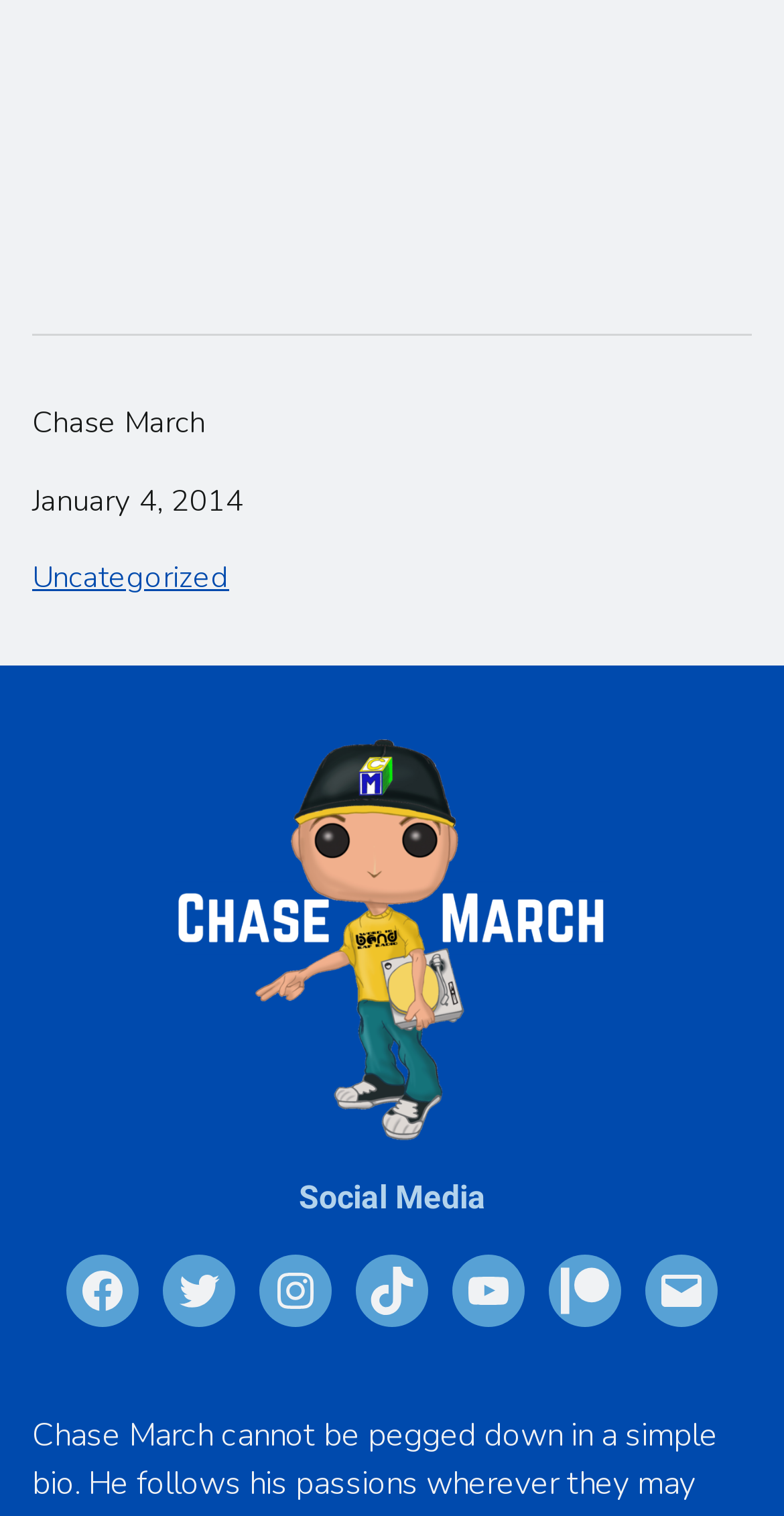Identify the bounding box coordinates of the part that should be clicked to carry out this instruction: "view social media links".

[0.041, 0.774, 0.959, 0.806]